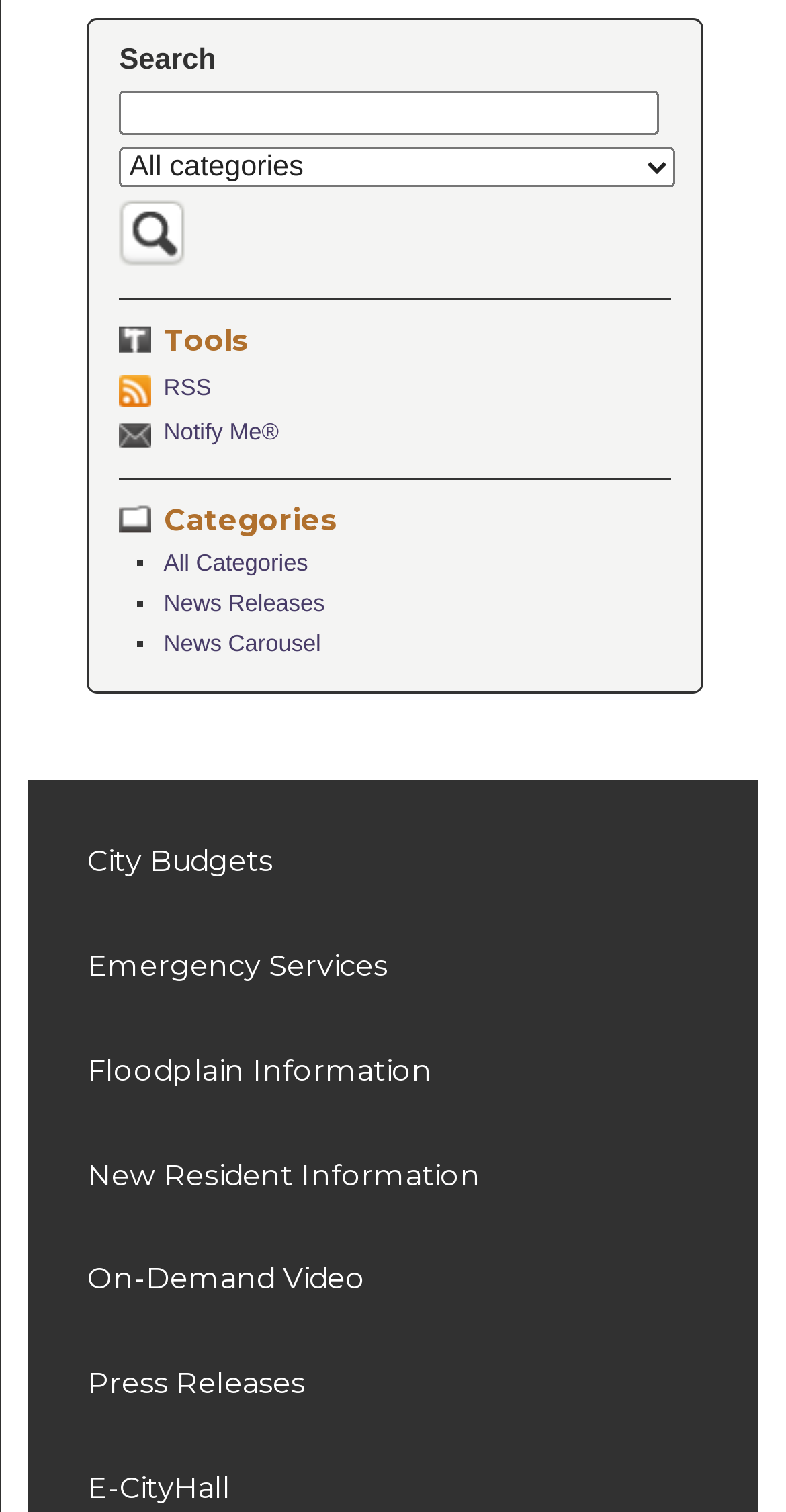Locate the bounding box coordinates of the clickable part needed for the task: "Explore all categories".

[0.208, 0.366, 0.392, 0.382]